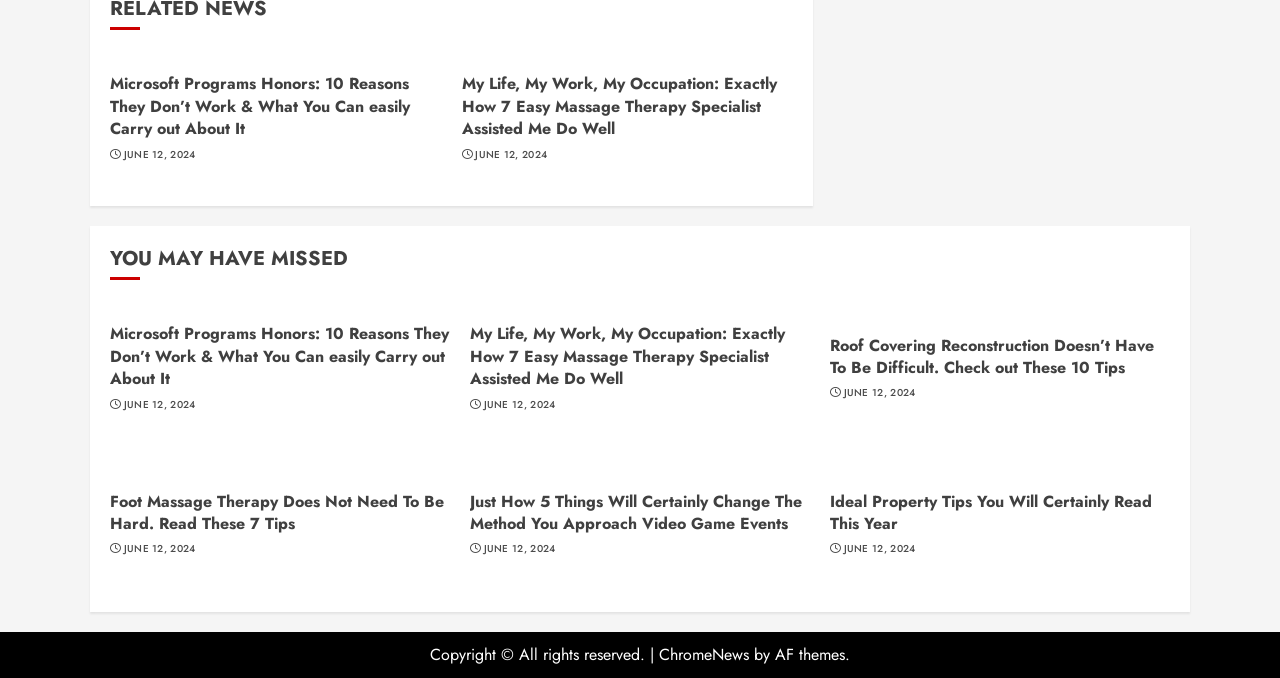Identify the bounding box coordinates of the clickable region to carry out the given instruction: "Click on the article 'Microsoft Programs Honors: 10 Reasons They Don’t Work & What You Can easily Carry out About It'".

[0.086, 0.108, 0.345, 0.207]